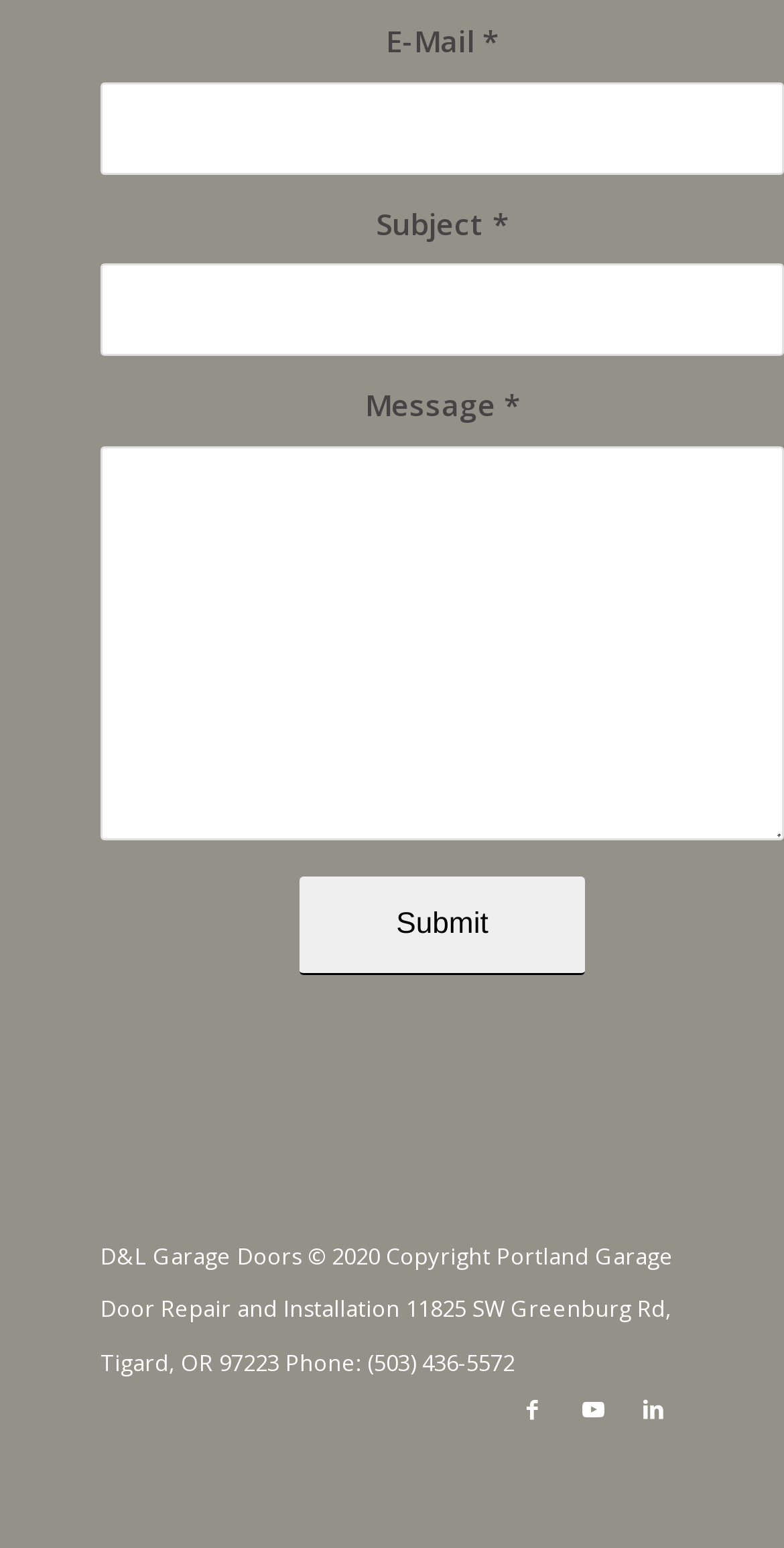How many text fields are there in the contact form?
Look at the image and respond with a one-word or short phrase answer.

3